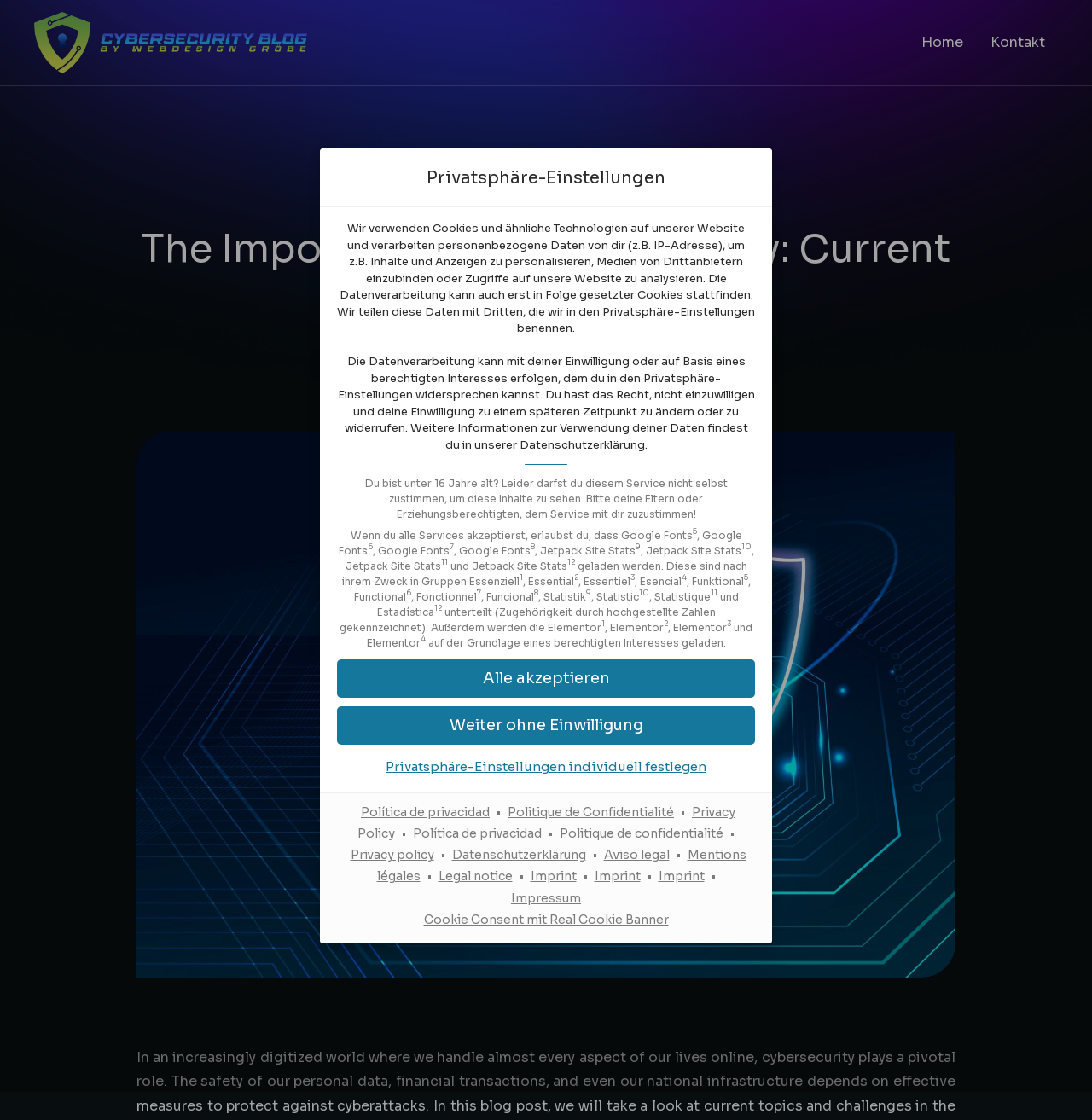Please find the bounding box coordinates for the clickable element needed to perform this instruction: "Click the 'Datenschutzerklärung' link".

[0.475, 0.39, 0.59, 0.403]